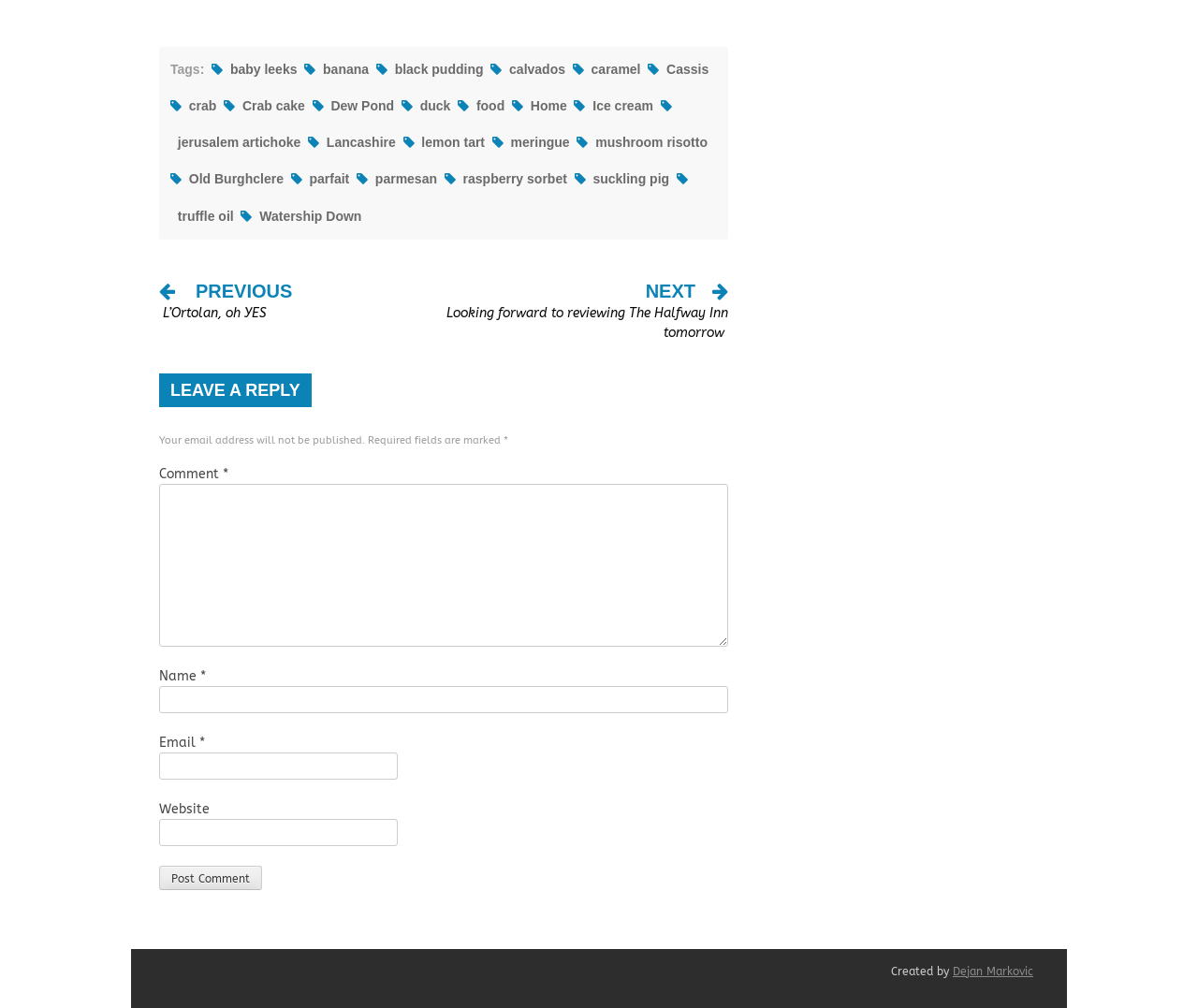Can you specify the bounding box coordinates for the region that should be clicked to fulfill this instruction: "Click on the 'baby leeks' tag".

[0.192, 0.061, 0.248, 0.076]